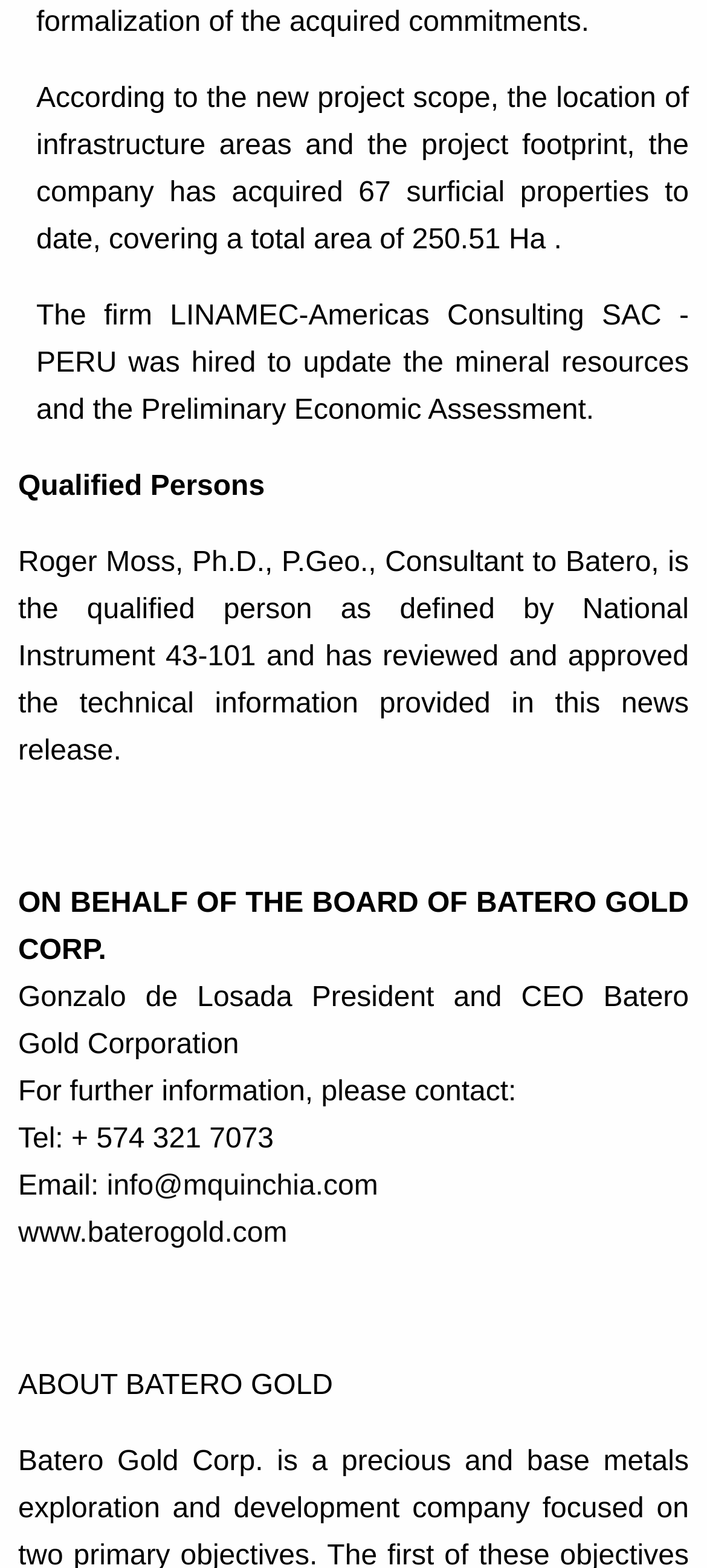Give a short answer using one word or phrase for the question:
Who is the President and CEO of Batero Gold Corporation?

Gonzalo de Losada